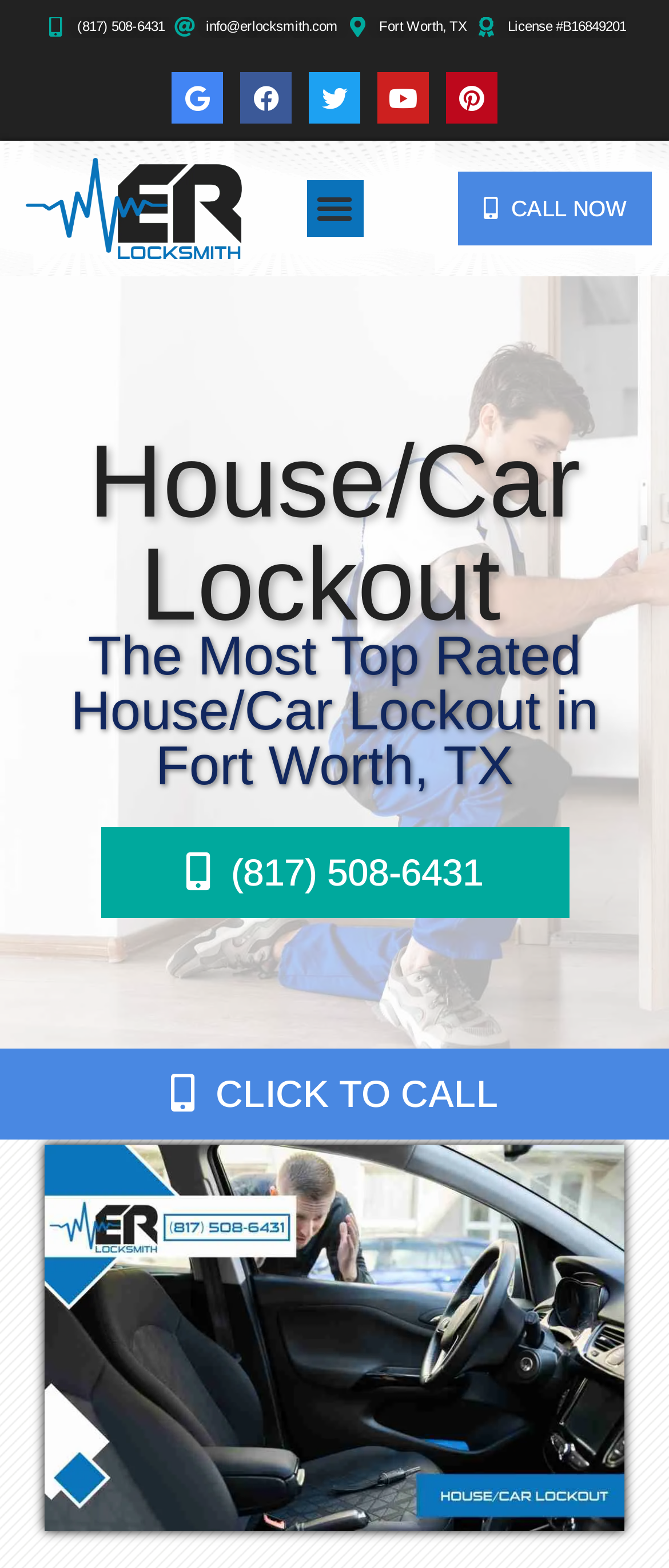Elaborate on the information and visuals displayed on the webpage.

The webpage appears to be a locksmith service provider's website, specifically E.R Locksmith, based in Fort Worth, TX. 

At the top left, there is a phone number, (817) 508-6431, and an email address, info@erlocksmith.com, which are likely contact details for the locksmith service. 

To the right of these contact details, the locksmith's location, Fort Worth, TX, and their license number, B16849201, are displayed. 

Below these top elements, there are social media links, including Google, Facebook, Twitter, Youtube, and Pinterest, which are aligned horizontally and centered on the page. 

On the top right, there is a link to the locksmith's website, E.R Locksmith Fort-Worth, TX, accompanied by an image. 

A menu toggle button is situated below the social media links, which can be expanded to reveal more options. 

The main content of the webpage is divided into two sections. The first section has a heading, "House/Car Lockout", and the second section has a heading, "The Most Top Rated House/Car Lockout in Fort Worth, TX". 

Below these headings, there is a call-to-action button, "CALL NOW", with a phone icon, and another phone number, (817) 508-6431, which is likely a prominent call-to-action for the locksmith service. 

At the bottom of the page, there is a large image related to house/car lockout services in Fort Worth, and a "CLICK TO CALL" button that spans the entire width of the page.